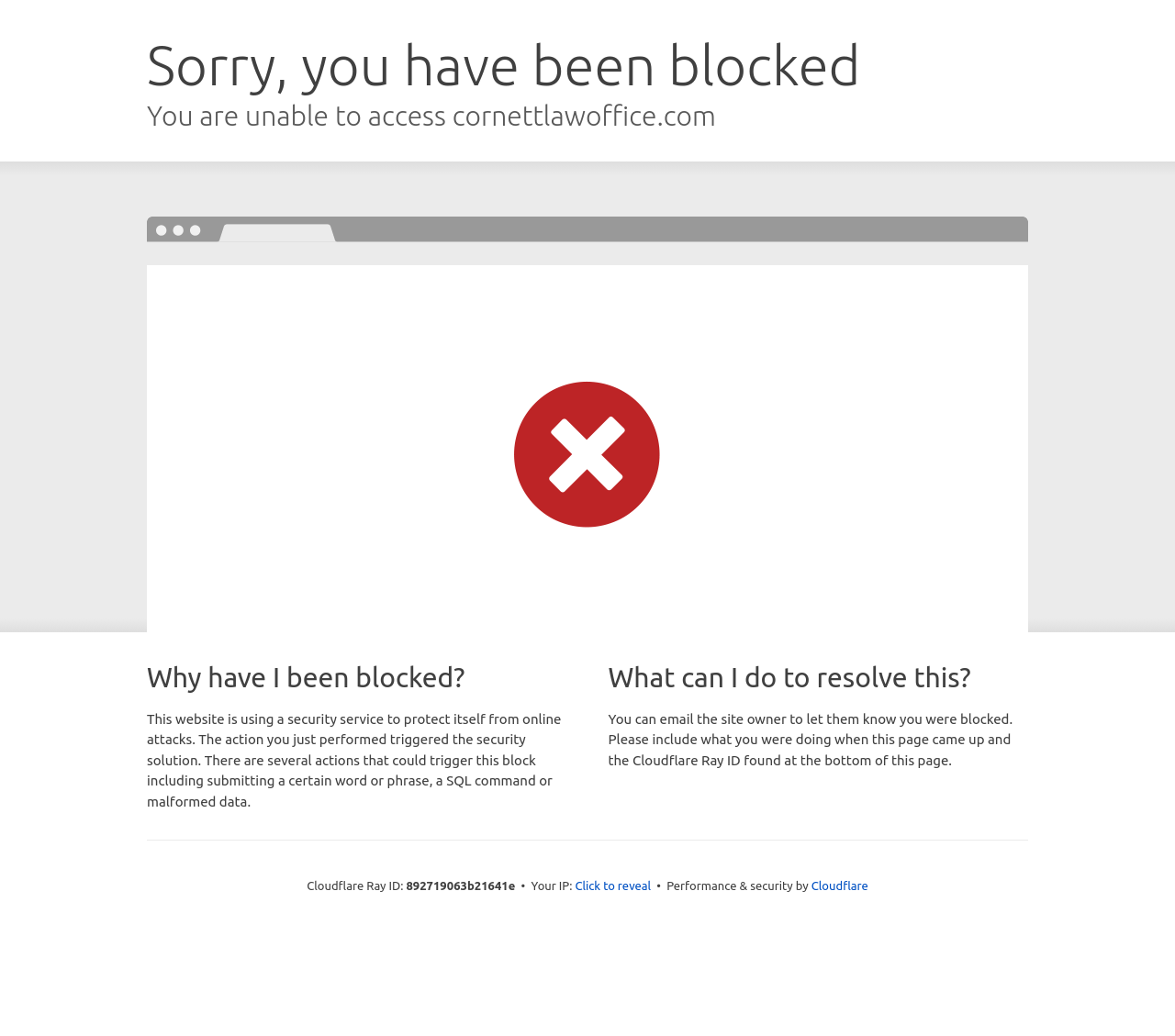Look at the image and answer the question in detail:
What is the reason for the block?

The reason for the block is that the action performed triggered the security solution, as stated in the text 'This website is using a security service to protect itself from online attacks. The action you just performed triggered the security solution.'